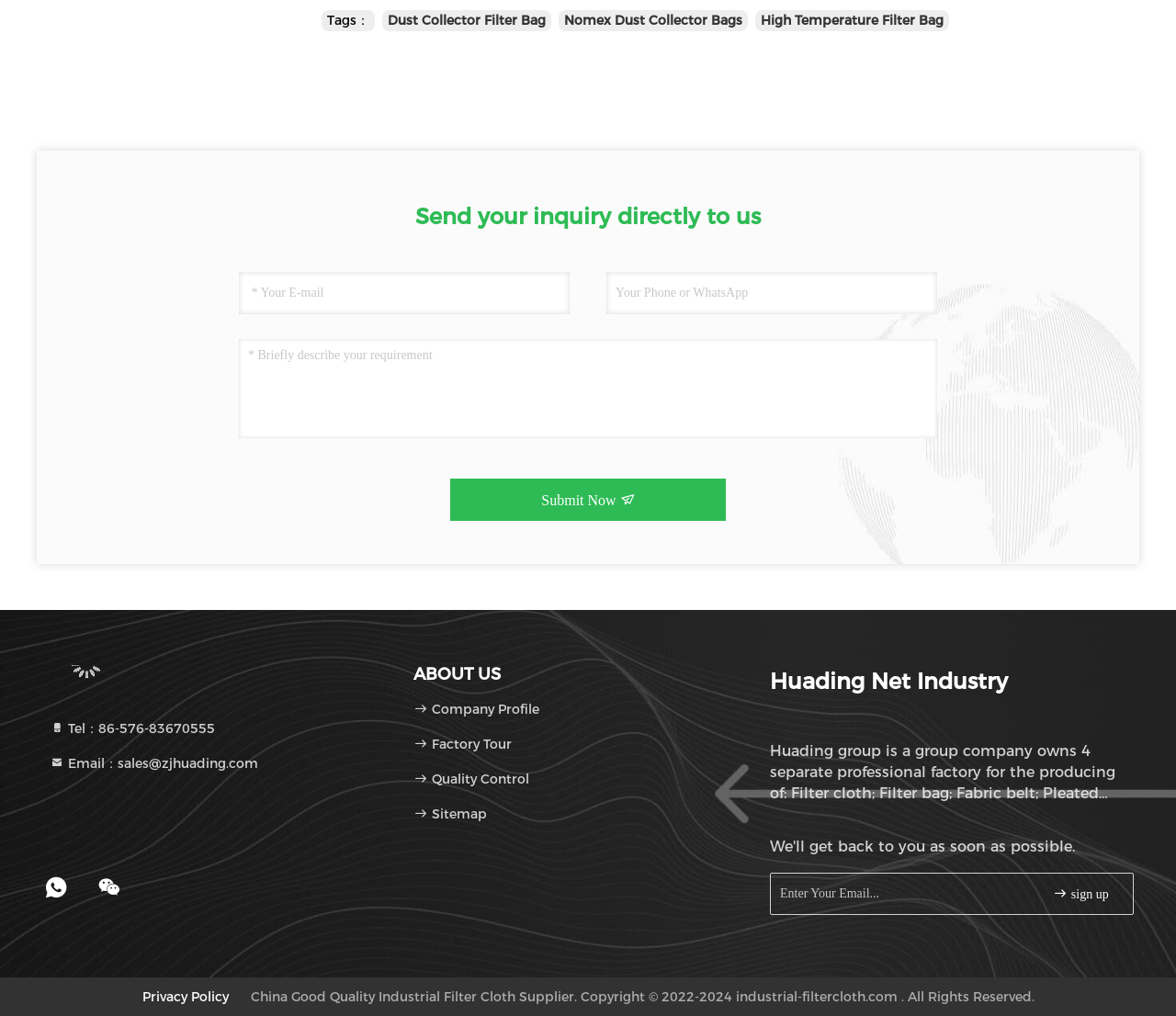Can you specify the bounding box coordinates of the area that needs to be clicked to fulfill the following instruction: "Enter your phone or WhatsApp number"?

[0.516, 0.268, 0.797, 0.309]